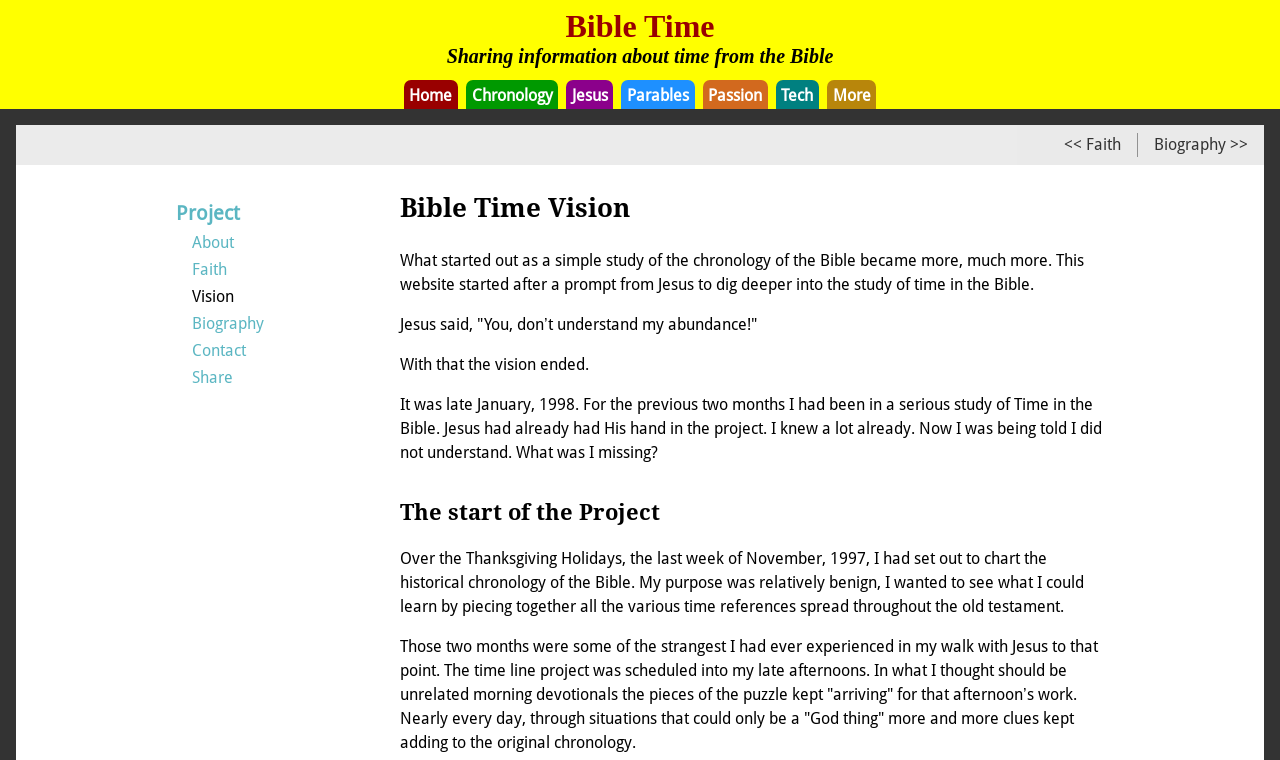Please provide the main heading of the webpage content.

Bible Time Vision